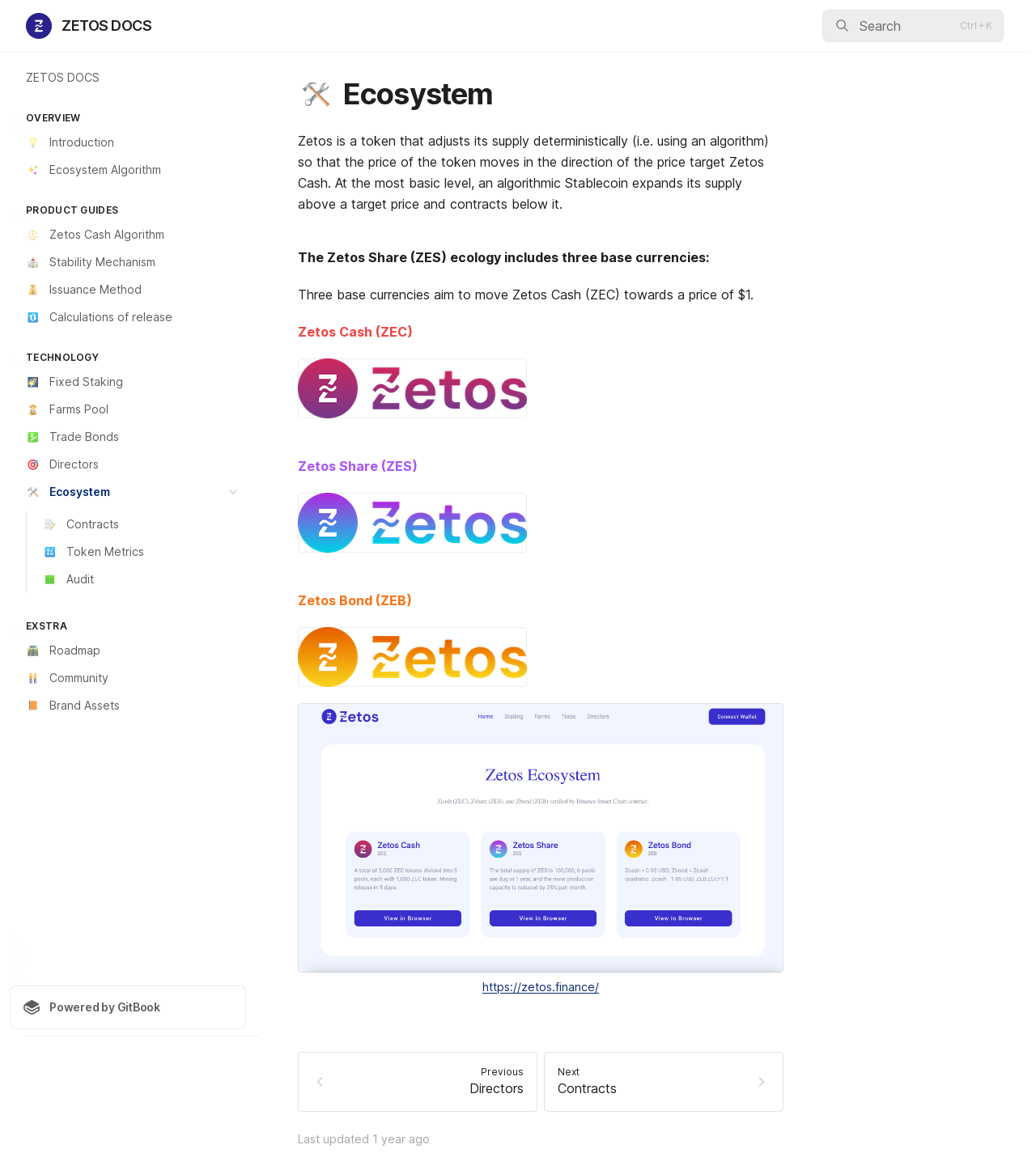Predict the bounding box coordinates of the area that should be clicked to accomplish the following instruction: "Learn about fixed staking". The bounding box coordinates should consist of four float numbers between 0 and 1, i.e., [left, top, right, bottom].

[0.009, 0.315, 0.238, 0.337]